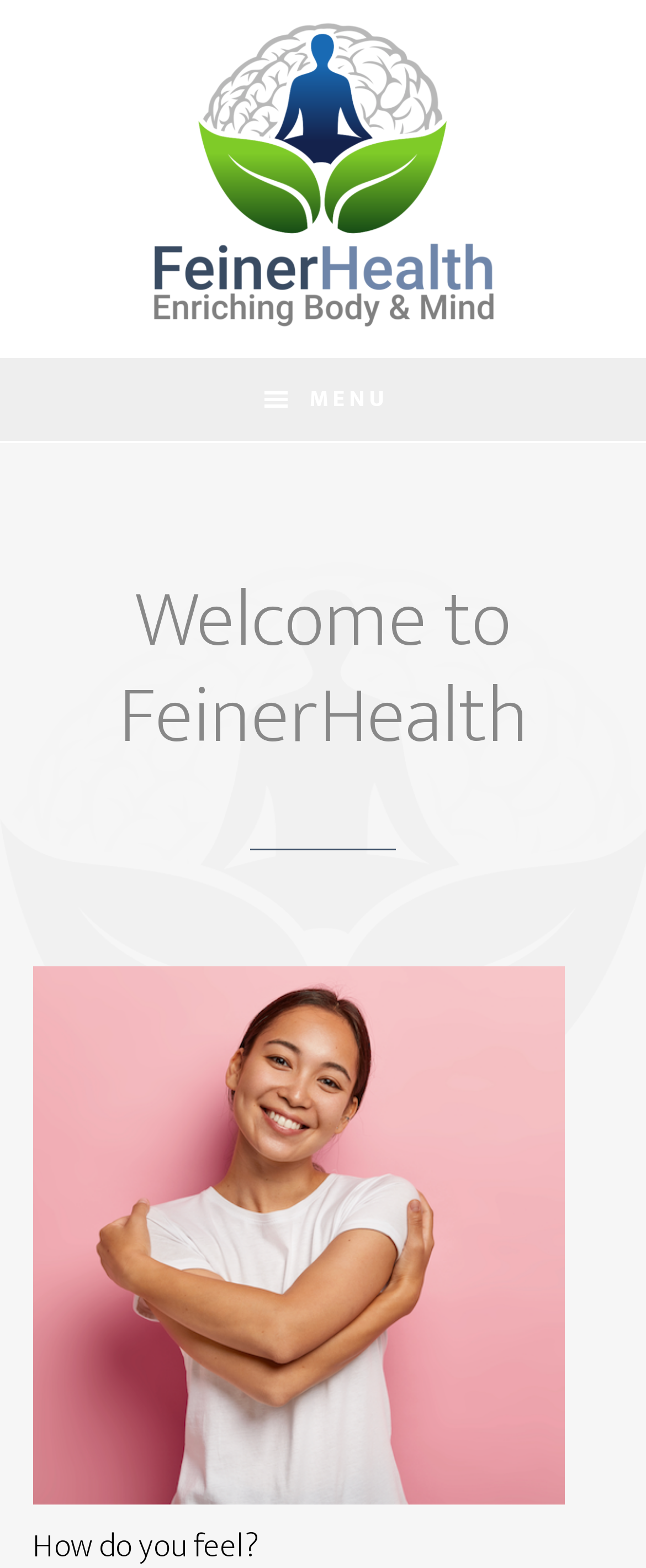Using the provided element description "FeinerHealth", determine the bounding box coordinates of the UI element.

[0.0, 0.0, 1.0, 0.228]